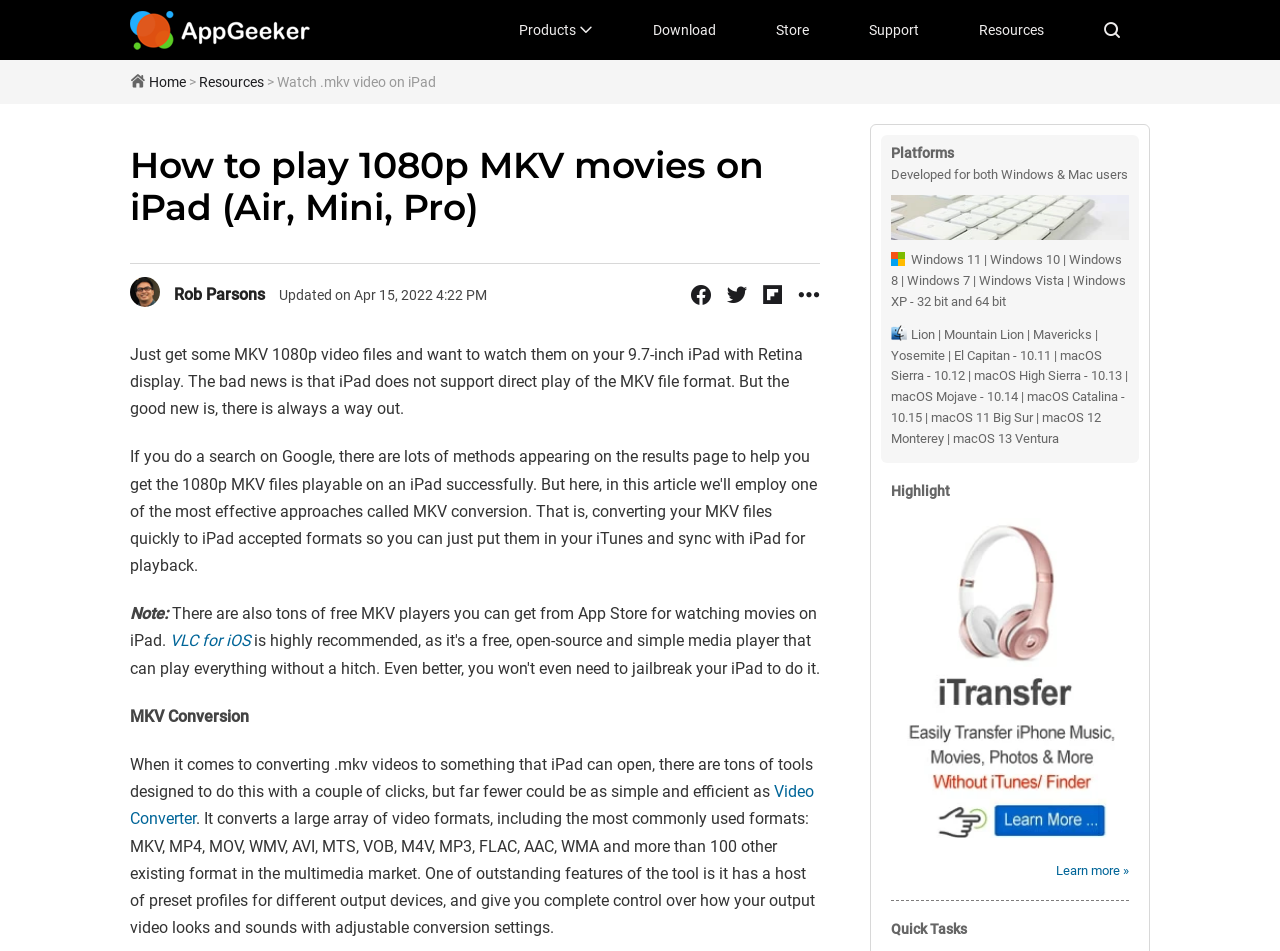What is the topic of the webpage? Refer to the image and provide a one-word or short phrase answer.

Playing MKV files on iPad